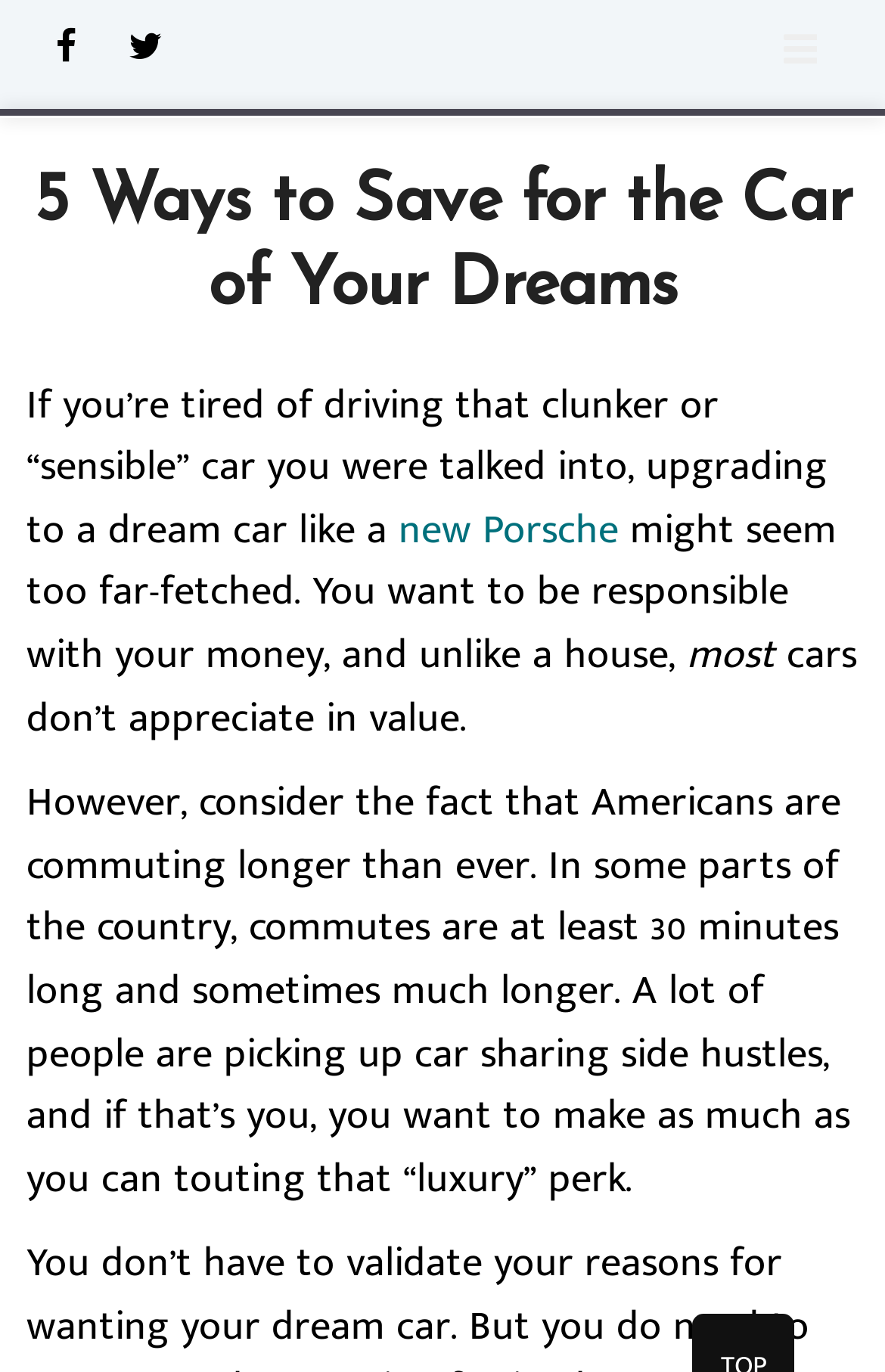Please extract the webpage's main title and generate its text content.

5 Ways to Save for the Car of Your Dreams